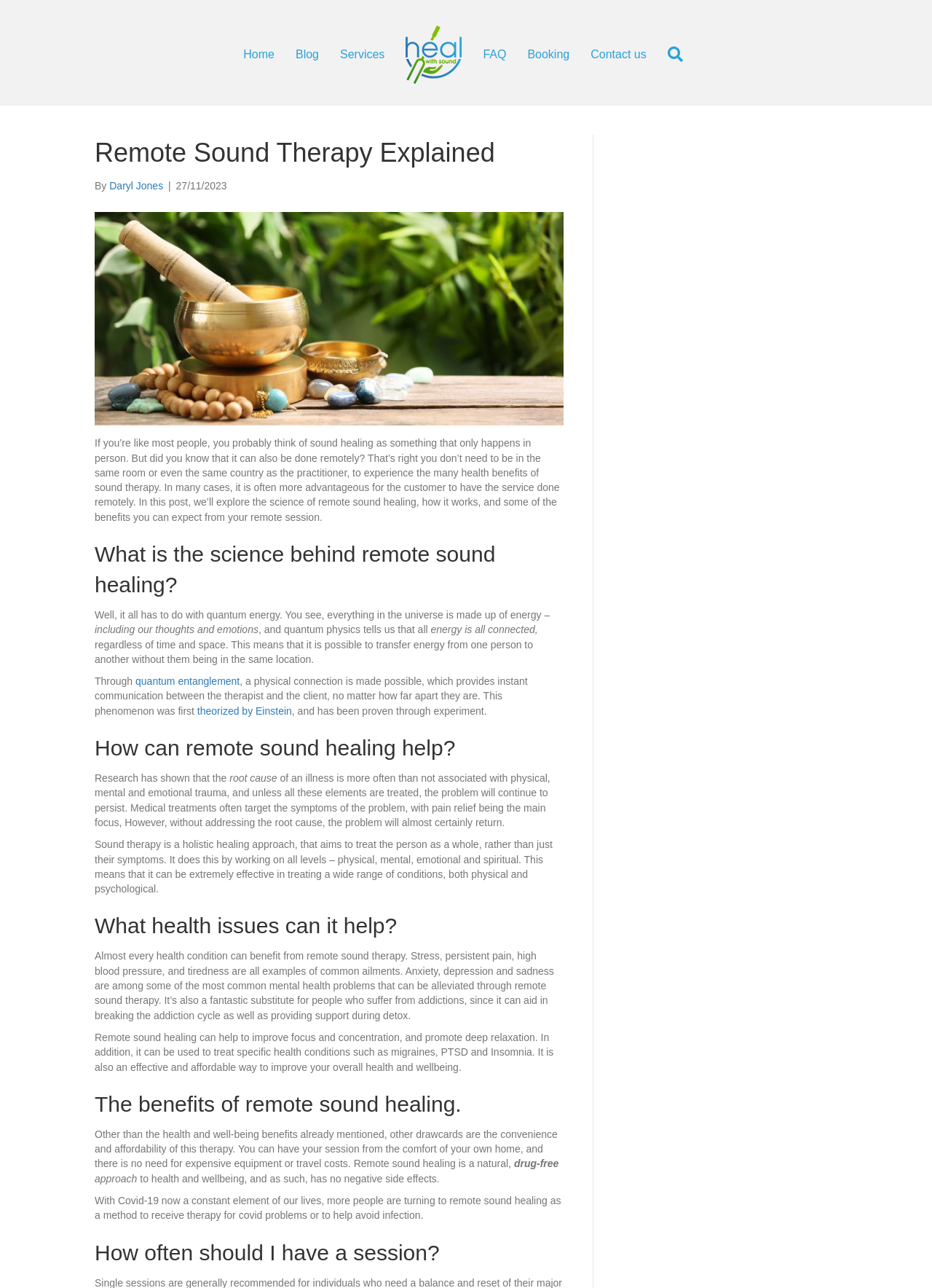What is the topic of the article?
Give a single word or phrase as your answer by examining the image.

Remote Sound Therapy